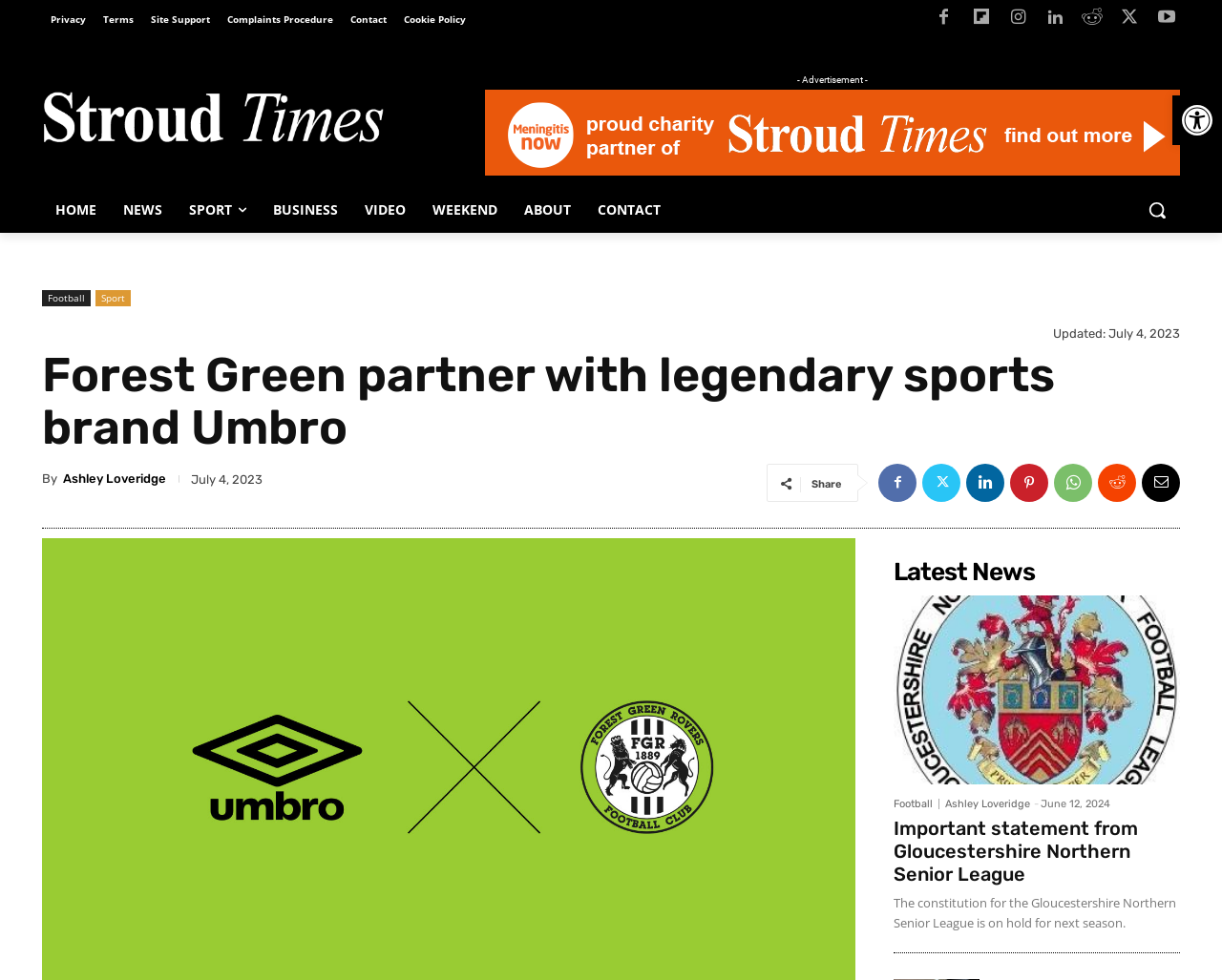Analyze the image and provide a detailed answer to the question: What is the position of the 'Search' link on the webpage?

The answer can be found by analyzing the bounding box coordinates of the 'Search' link, which is located at [0.928, 0.191, 0.966, 0.238], indicating that it is positioned at the top right of the webpage.